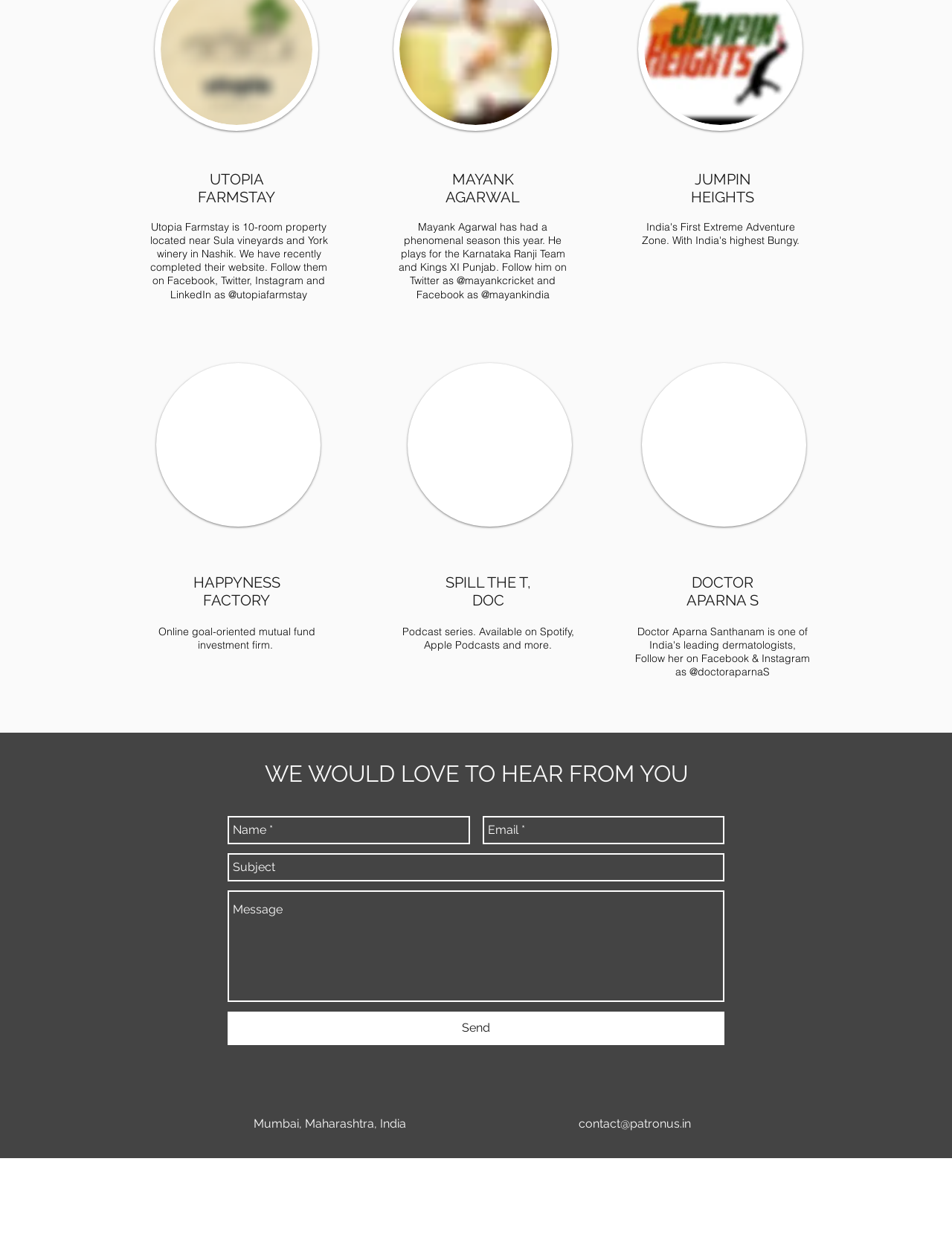Find the bounding box coordinates of the element to click in order to complete the given instruction: "Contact via email."

[0.439, 0.615, 0.557, 0.626]